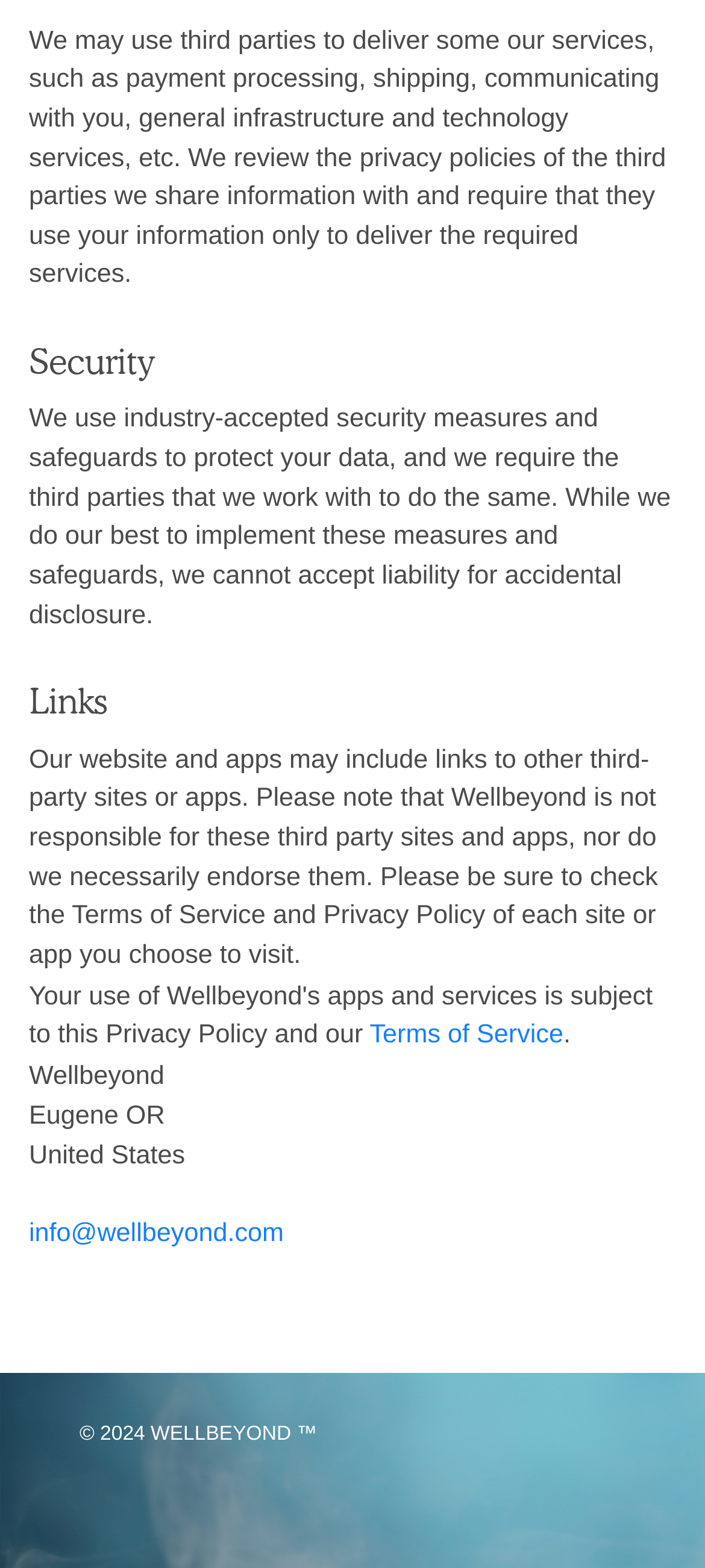Where is the company located?
Provide a detailed answer to the question, using the image to inform your response.

The StaticText elements display the location as 'Eugene OR' and 'United States', indicating that the company is located in Eugene, Oregon, United States.